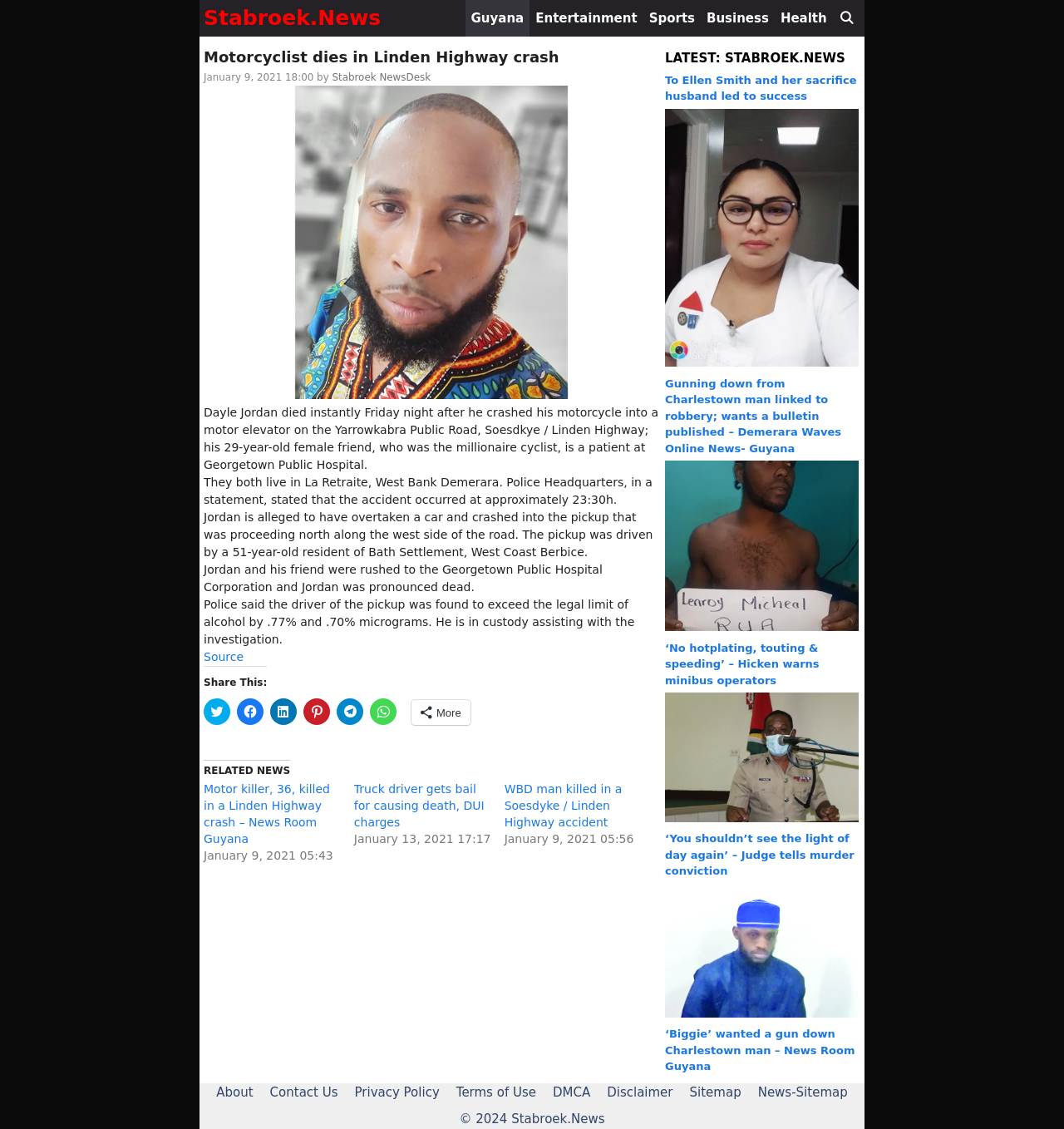Please provide a brief answer to the following inquiry using a single word or phrase:
How old was the driver of the pickup involved in the accident?

51